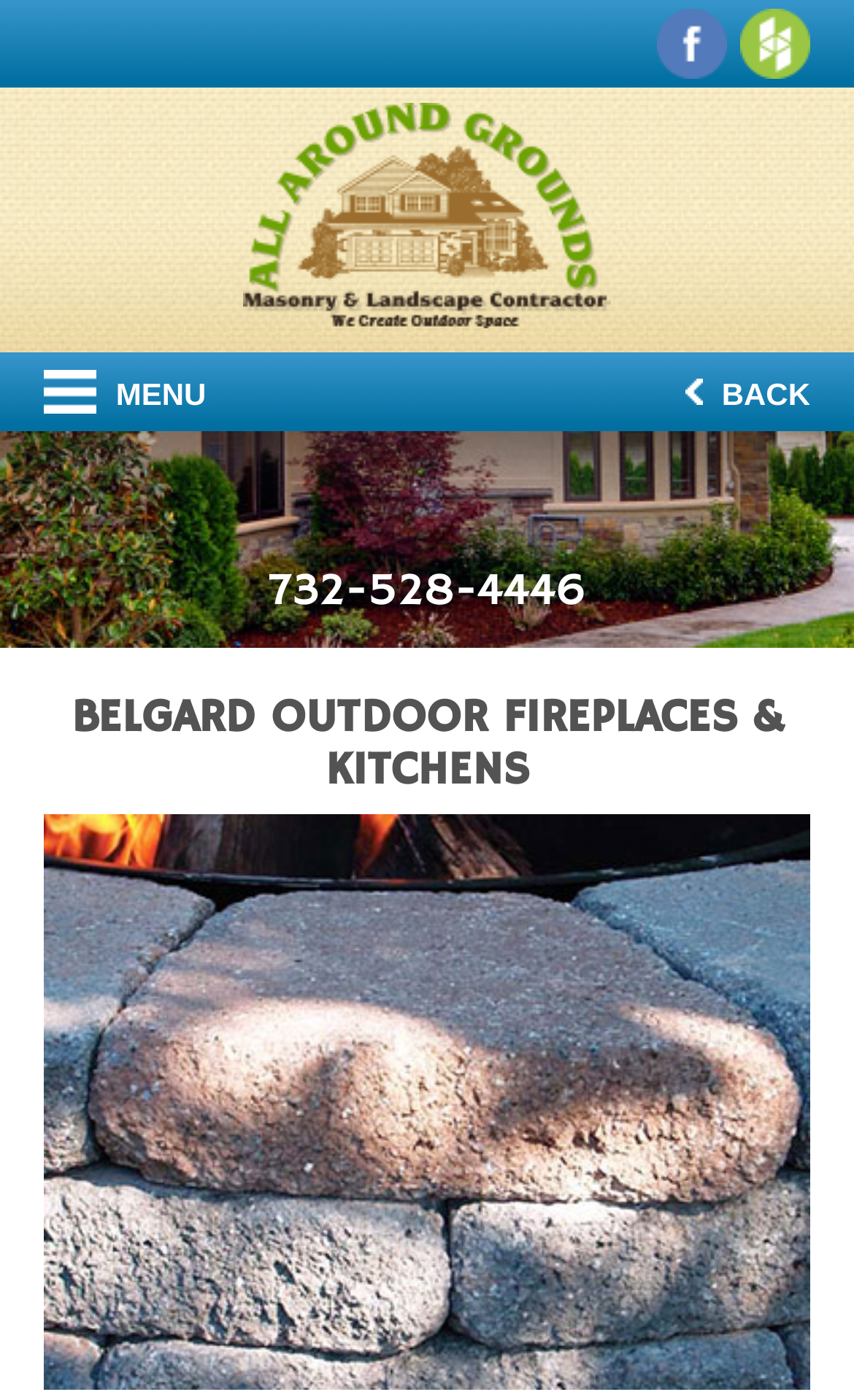Illustrate the webpage thoroughly, mentioning all important details.

The webpage is about Country Manor Fire Pit Kit, a product offered by All Around Grounds Masonry & Landscape Contractor, a company based in Wall, New Jersey. 

At the top right corner, there are social media links to Facebook and Houzz, each accompanied by its respective icon. 

On the top left, there is a company logo and a link to the company's name, All Around Grounds Masonry & Landscape Contractor, which is also accompanied by an image. 

Below the company logo, there are two navigation links: "Show Menu" on the left and "Back" on the right. 

Further down, the phone number "732-528-4446" is displayed. 

The main content of the webpage is a table layout that occupies most of the page. It features a heading "BELGARD OUTDOOR FIREPLACES & KITCHENS" and a large image of the Country Manor Fire Pit Kit, which takes up most of the table's space.